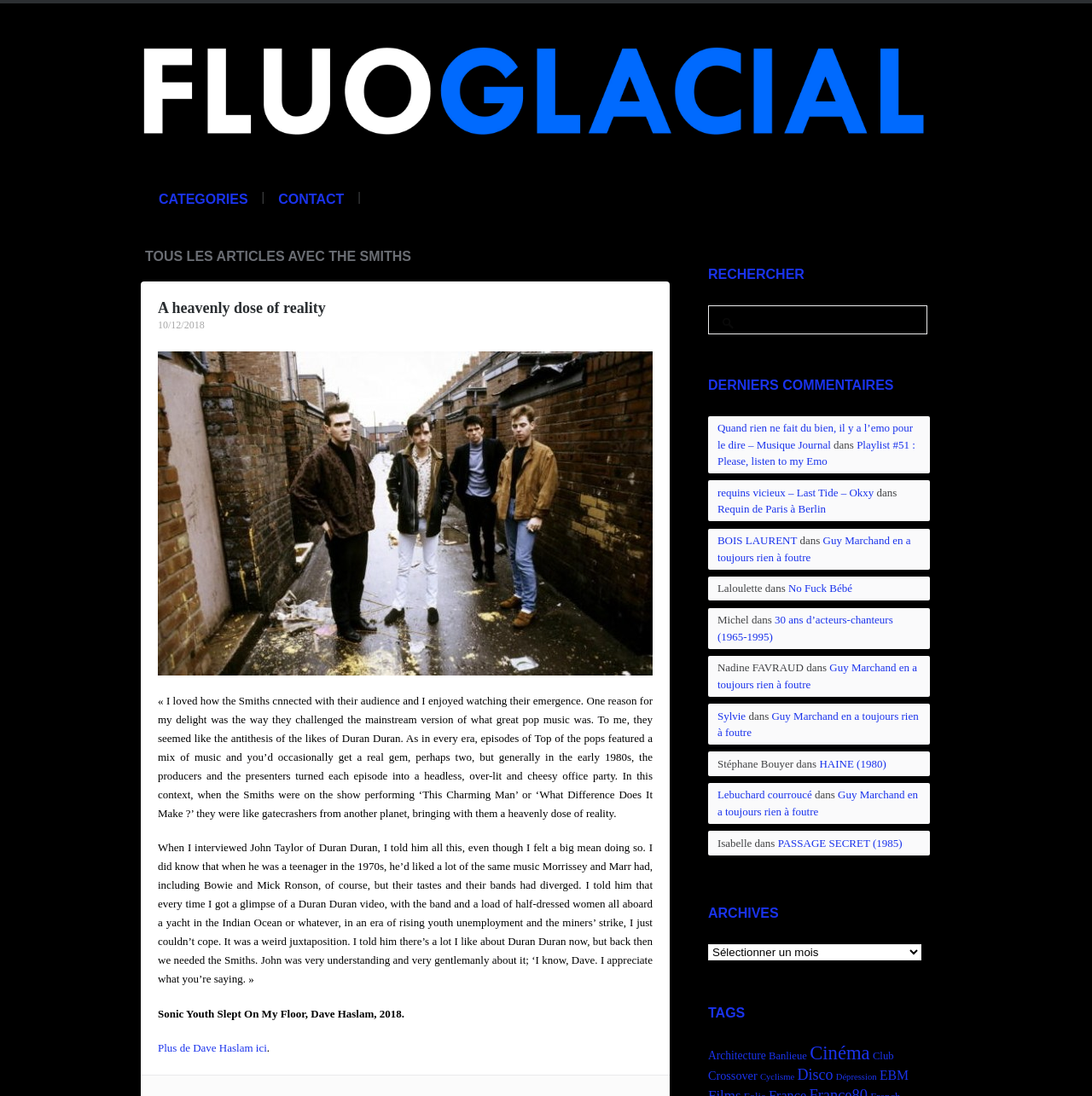What is the category of the article?
Please use the image to deliver a detailed and complete answer.

The article has a heading 'CATEGORIES' which suggests that the category of the article is being mentioned.